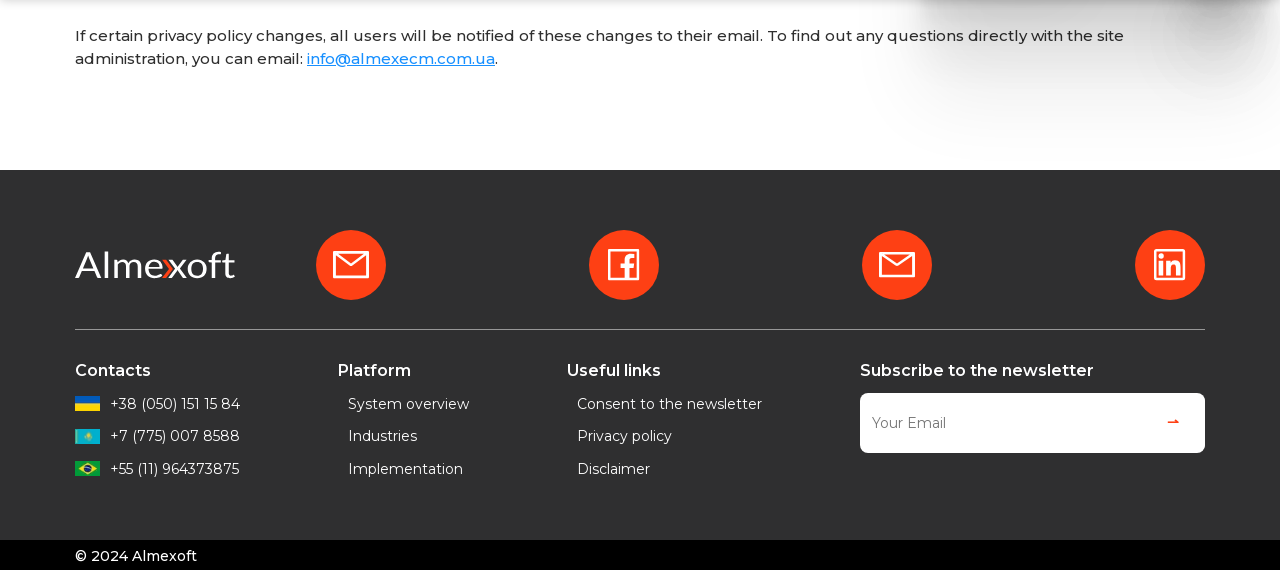Please provide the bounding box coordinates for the element that needs to be clicked to perform the following instruction: "Visit Facebook page". The coordinates should be given as four float numbers between 0 and 1, i.e., [left, top, right, bottom].

[0.475, 0.436, 0.5, 0.492]